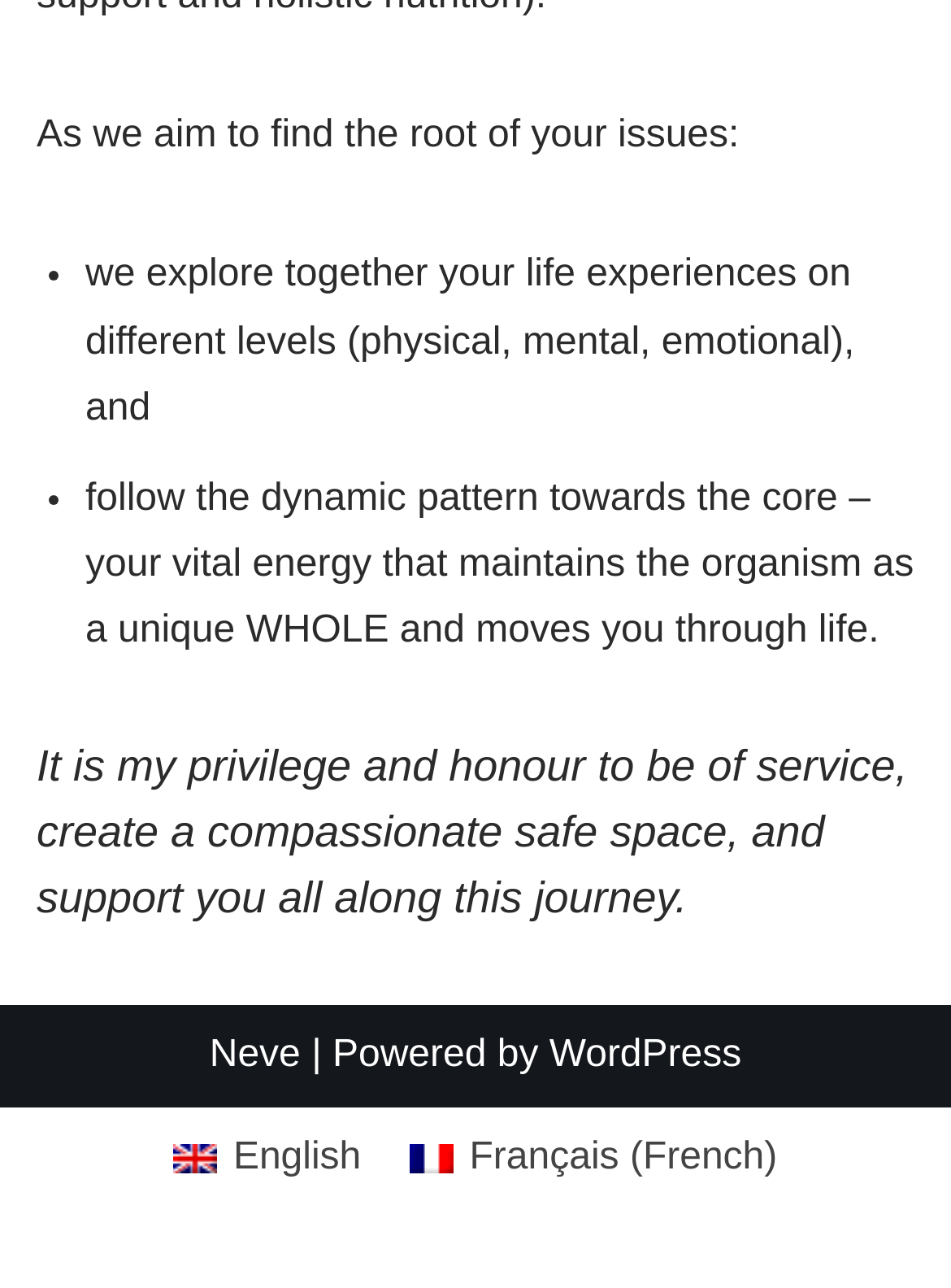Determine the bounding box for the UI element described here: "Français (French)".

[0.405, 0.876, 0.843, 0.927]